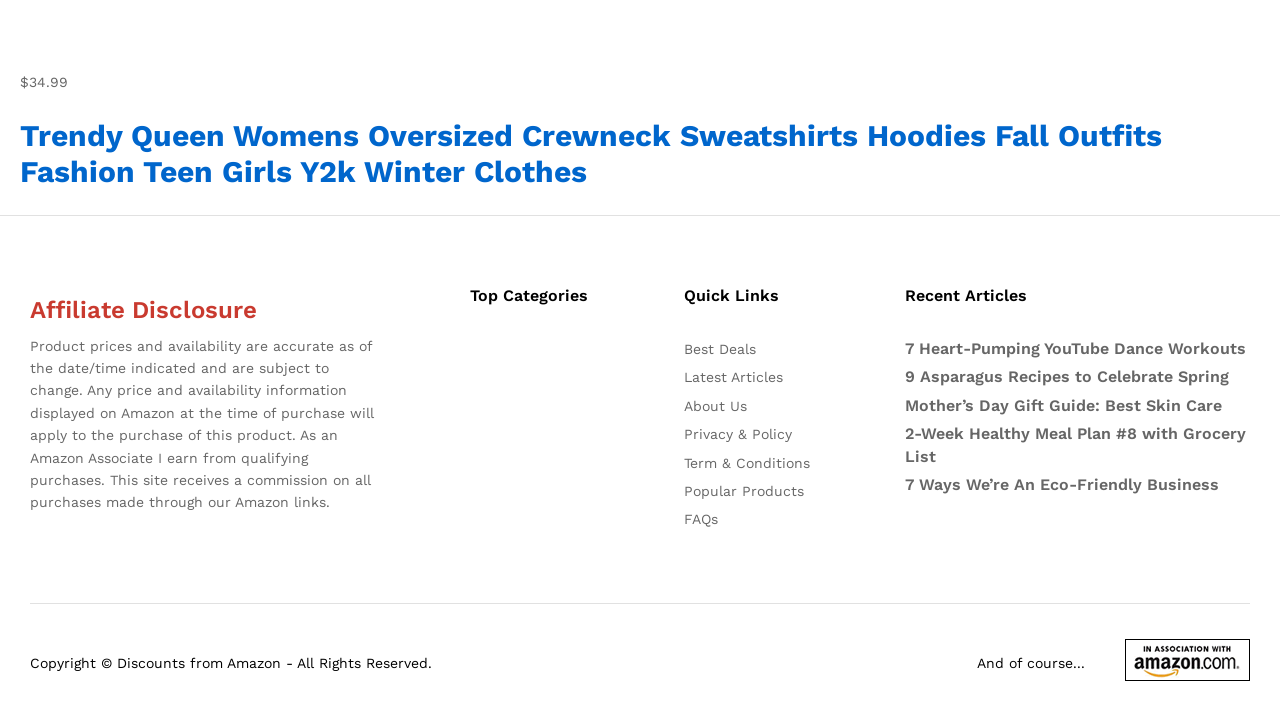Determine the bounding box coordinates of the clickable element to complete this instruction: "Read affiliate disclosure". Provide the coordinates in the format of four float numbers between 0 and 1, [left, top, right, bottom].

[0.023, 0.409, 0.293, 0.449]